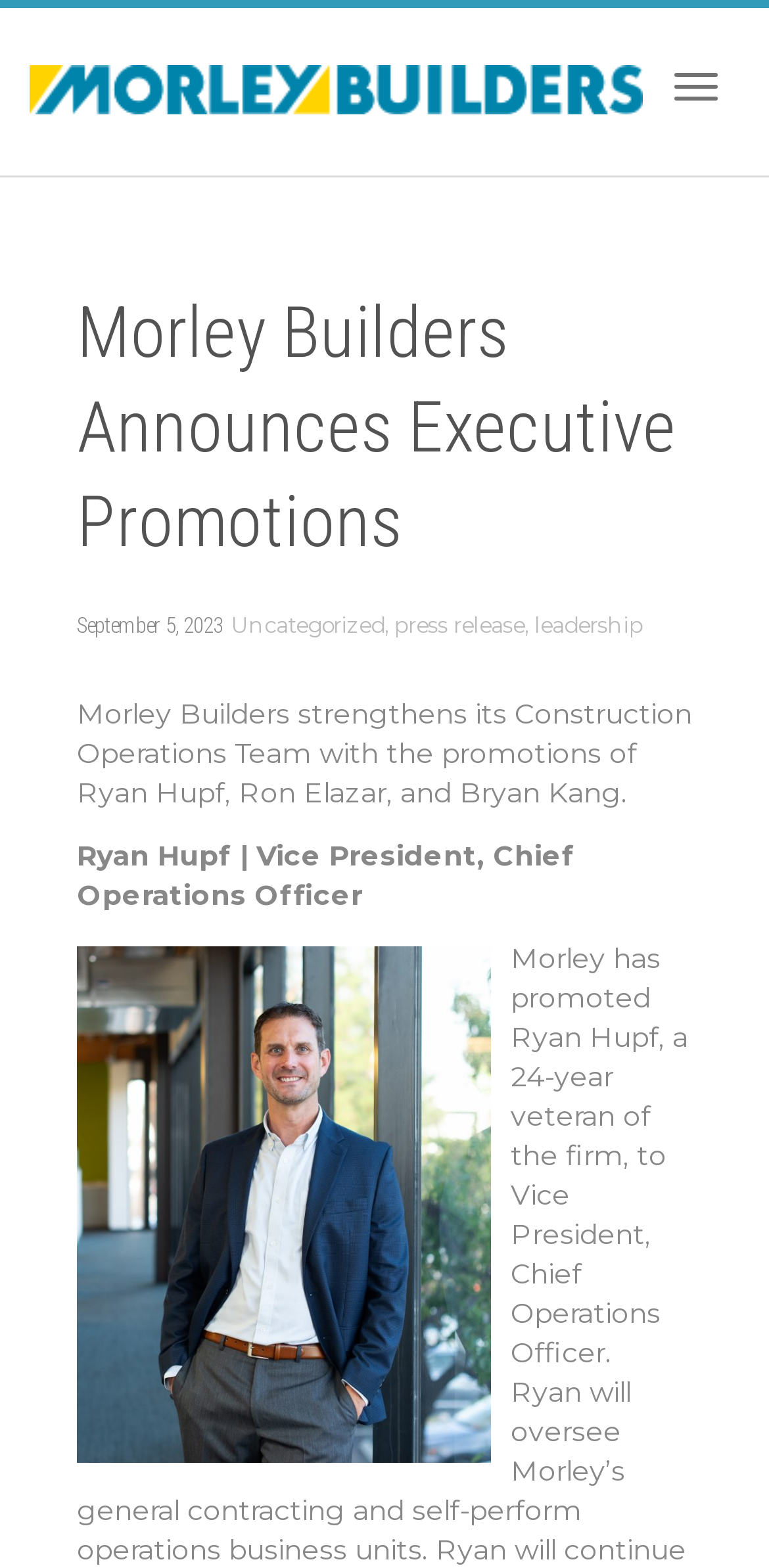Please use the details from the image to answer the following question comprehensively:
What is Ryan Hupf's new position?

Ryan Hupf's new position can be found in the paragraph below the main heading, where it is written as 'Ryan Hupf | Vice President, Chief Operations Officer'.